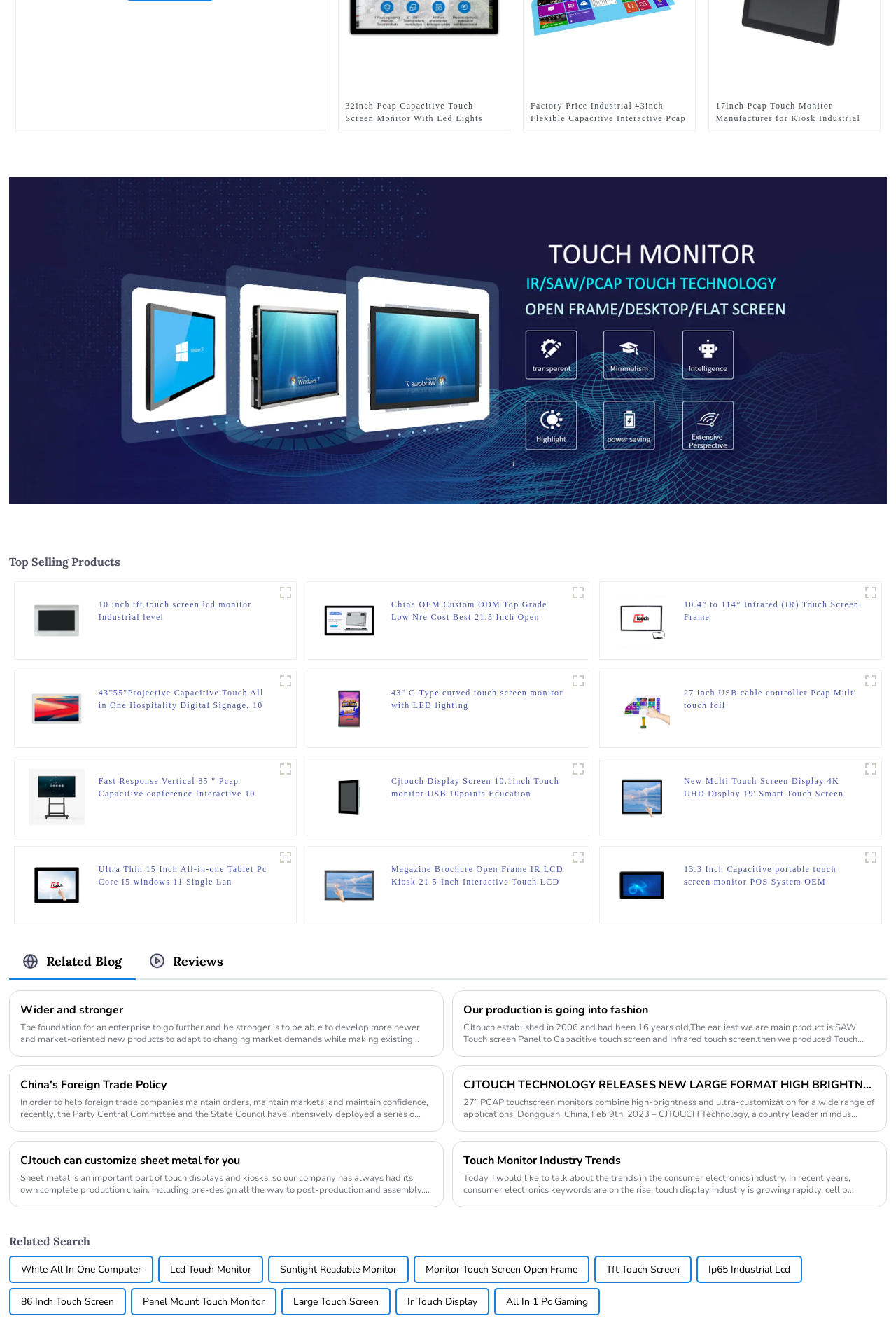Identify the bounding box coordinates of the element to click to follow this instruction: 'Browse Top Selling Products'. Ensure the coordinates are four float values between 0 and 1, provided as [left, top, right, bottom].

[0.01, 0.417, 0.99, 0.428]